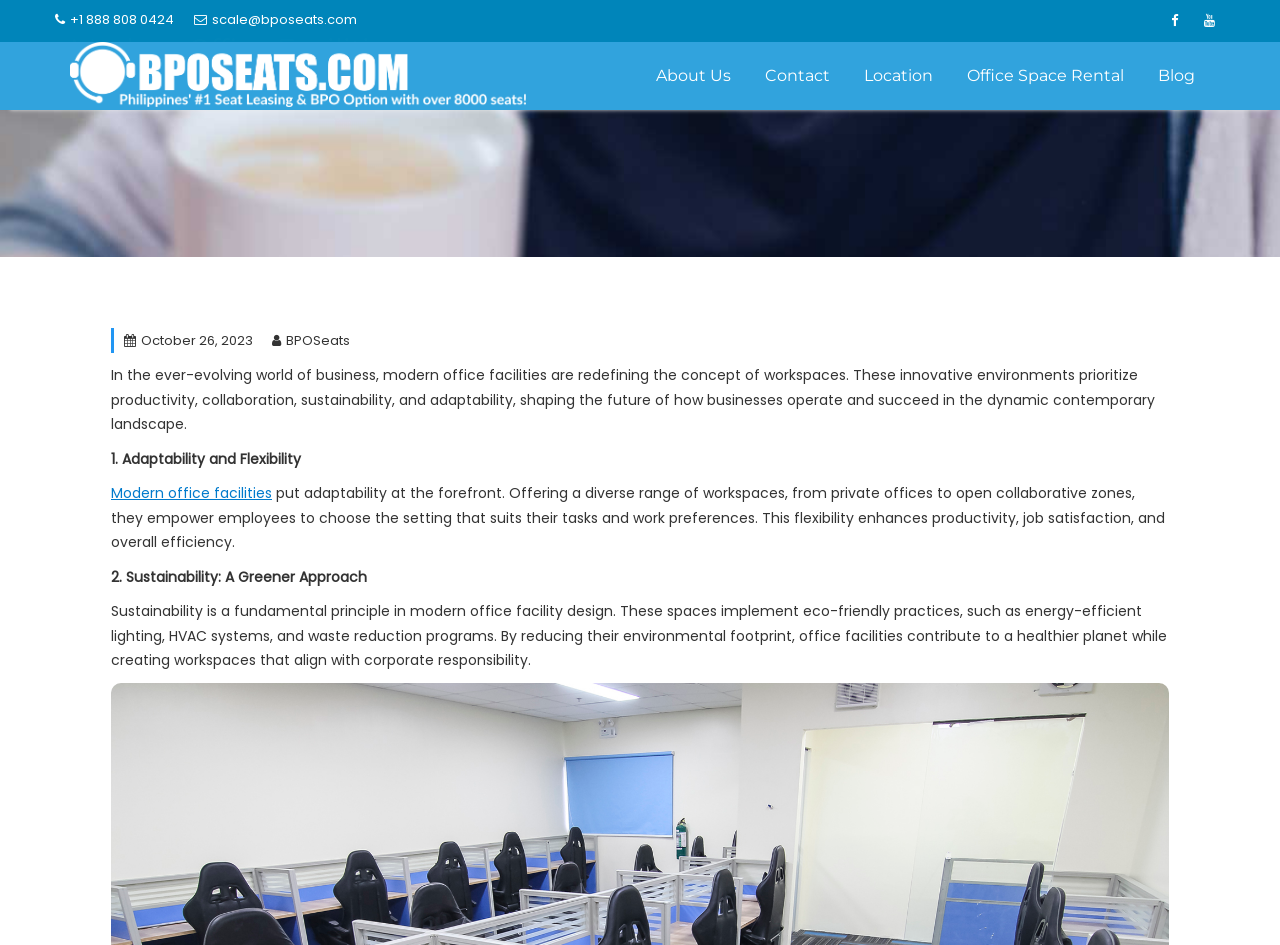Identify the bounding box coordinates for the UI element described by the following text: "+1 888 808 0424". Provide the coordinates as four float numbers between 0 and 1, in the format [left, top, right, bottom].

[0.043, 0.01, 0.136, 0.034]